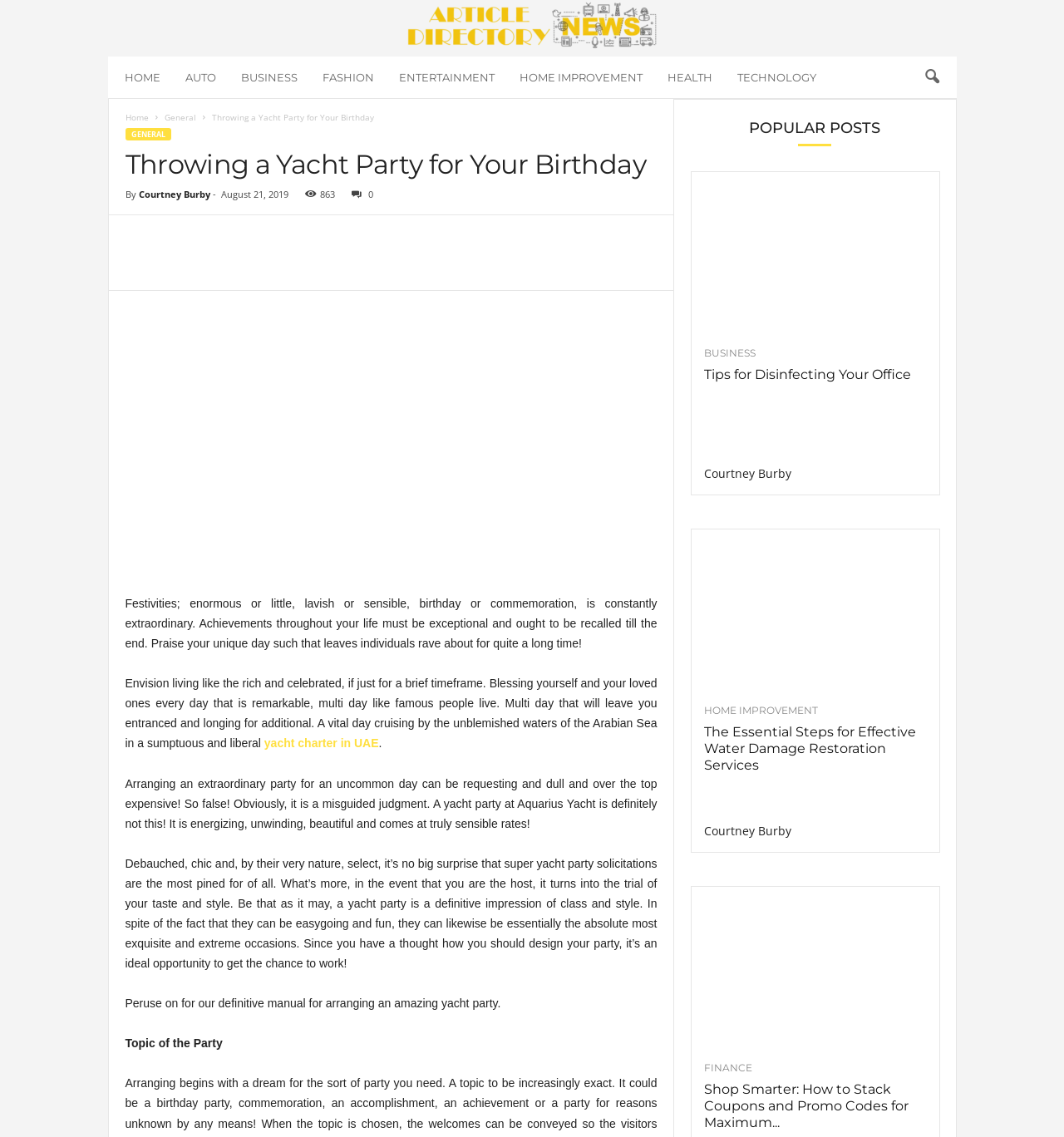Your task is to find and give the main heading text of the webpage.

Throwing a Yacht Party for Your Birthday